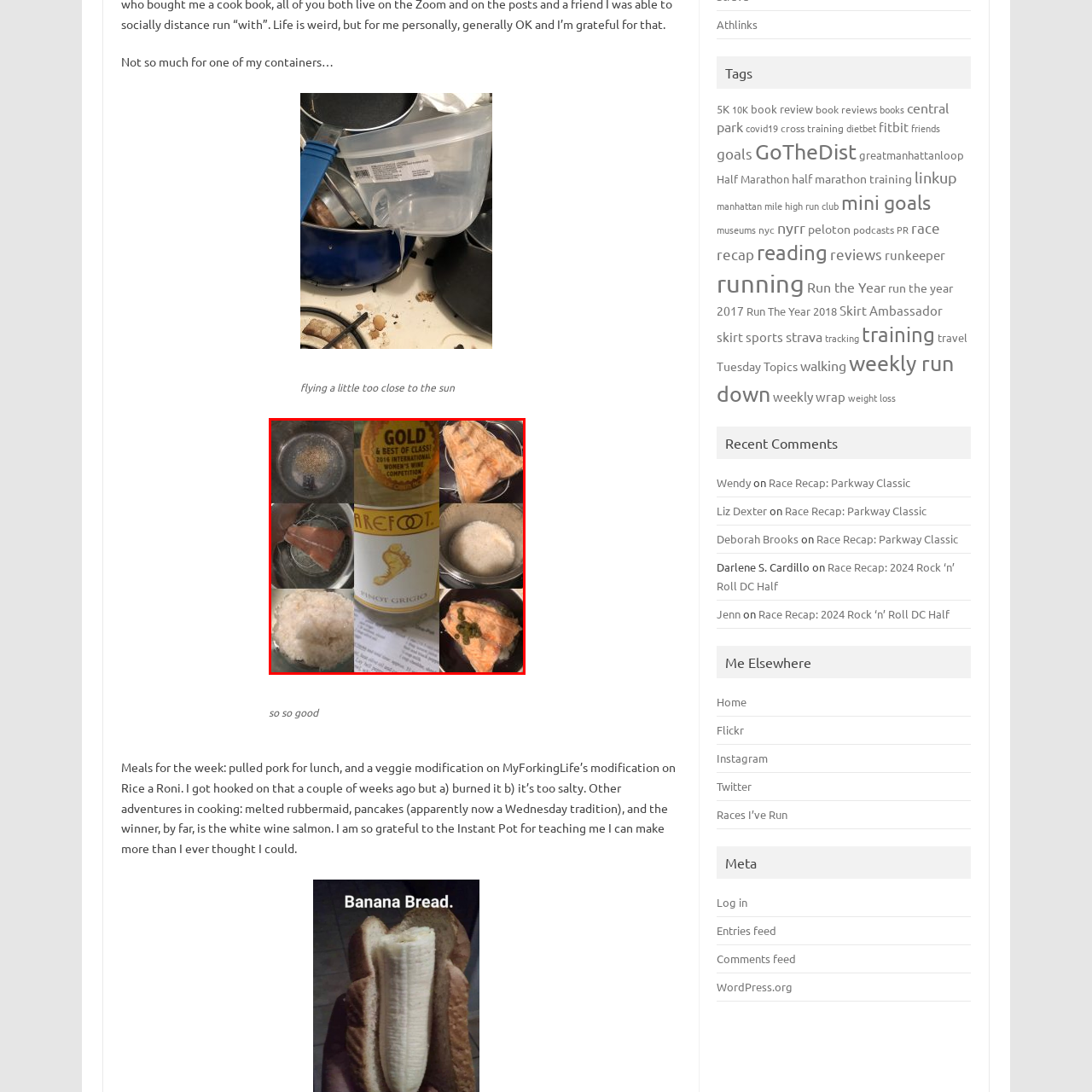What is being prepared in the pot?
Analyze the highlighted section in the red bounding box of the image and respond to the question with a detailed explanation.

The pot in the image appears to have some ingredients or seasoning being prepared, which will likely be used in the cooking process of the salmon dish.